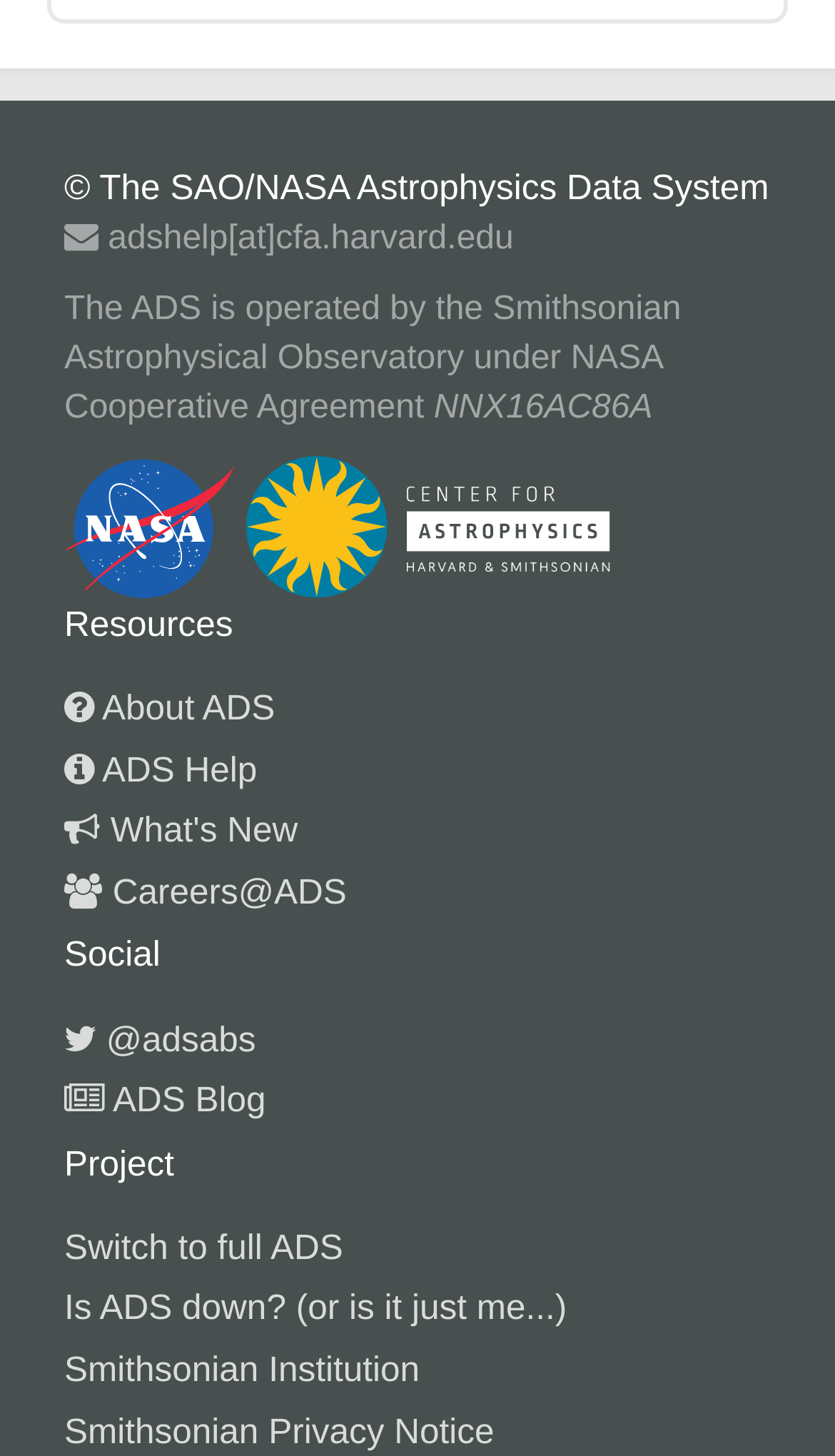Please give the bounding box coordinates of the area that should be clicked to fulfill the following instruction: "View About ADS". The coordinates should be in the format of four float numbers from 0 to 1, i.e., [left, top, right, bottom].

[0.077, 0.473, 0.329, 0.5]